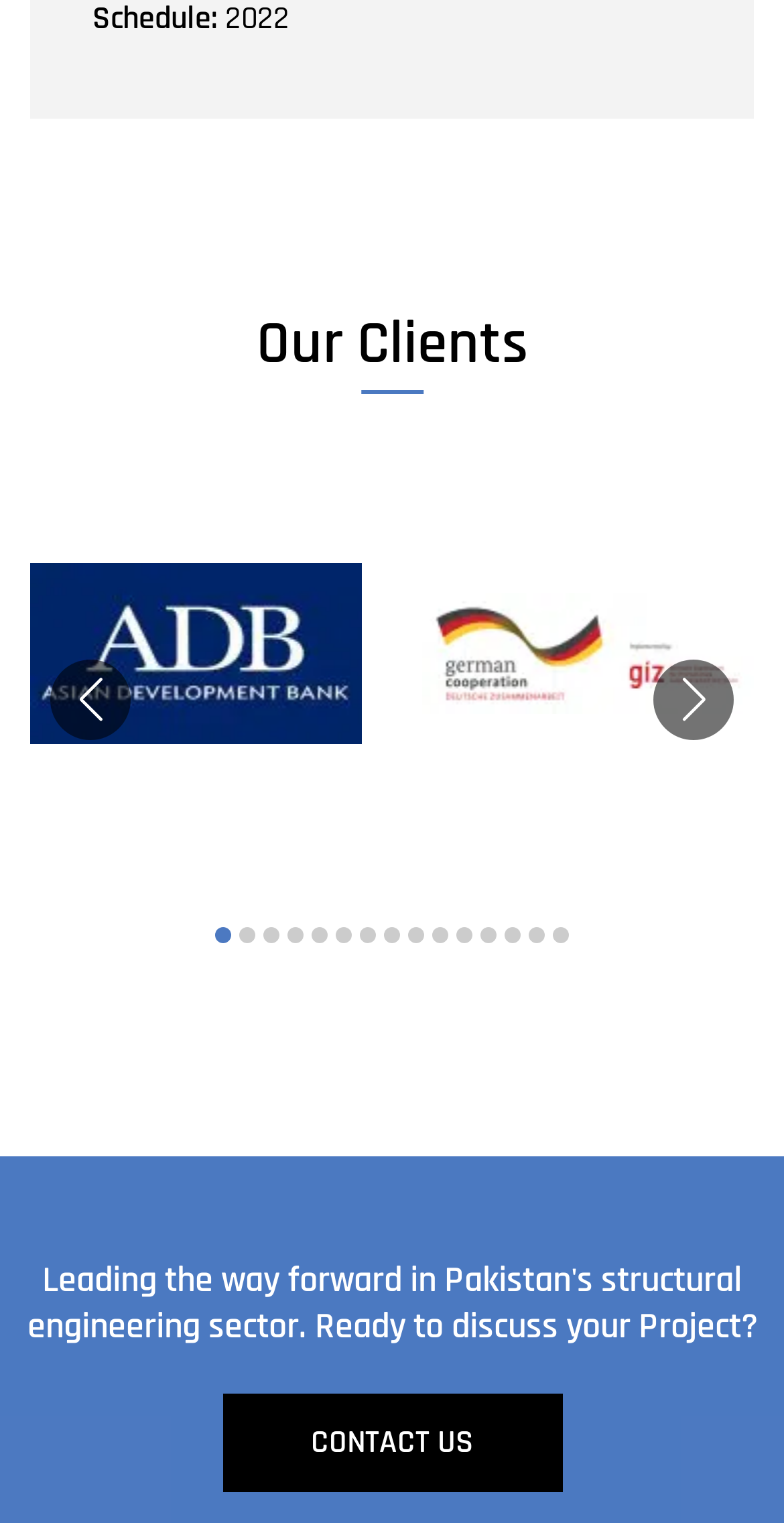What is the text on the heading?
Provide an in-depth and detailed explanation in response to the question.

I looked at the heading element [23] and found that its OCR text is 'Our Clients', which is the text on the heading.